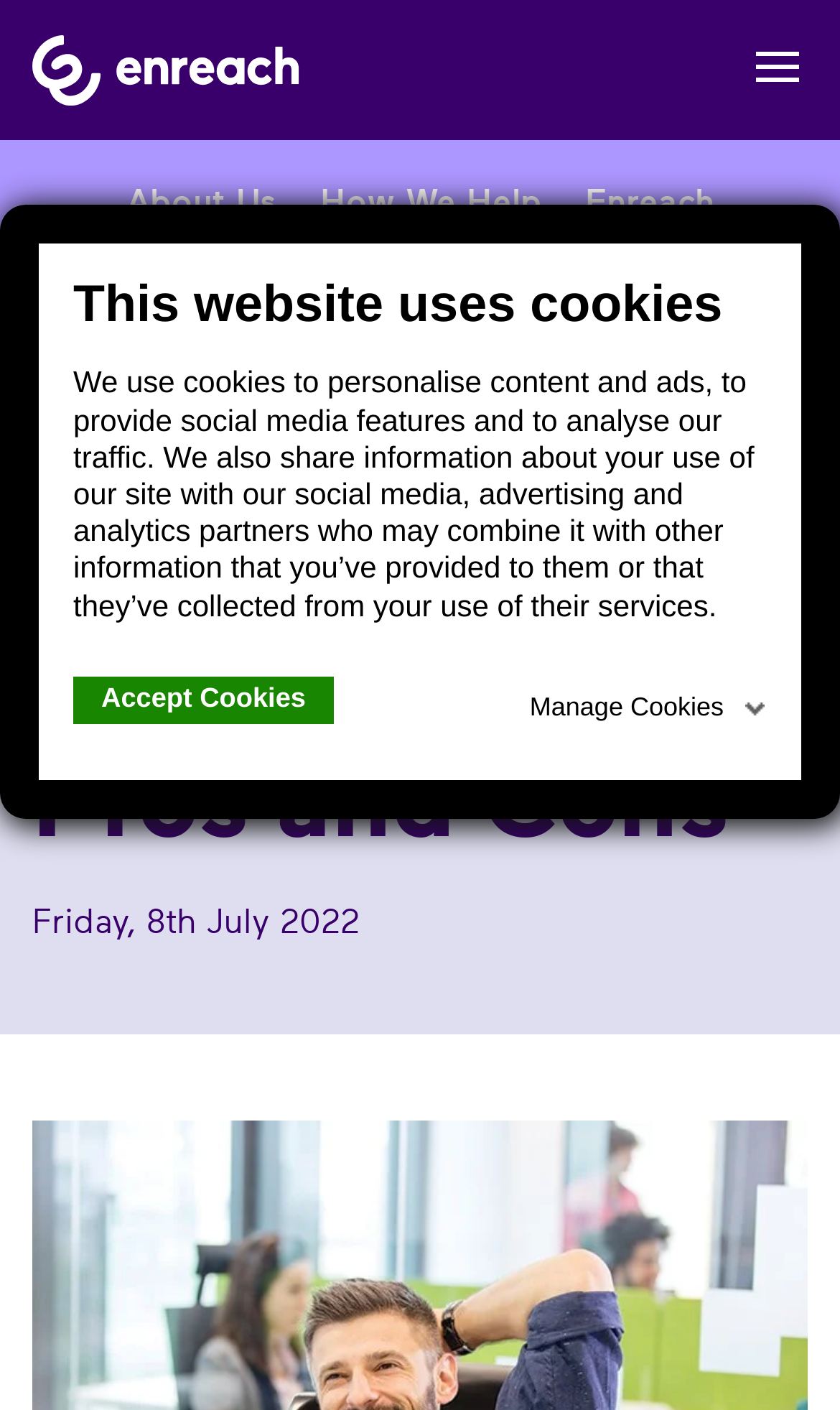Can you provide the bounding box coordinates for the element that should be clicked to implement the instruction: "Read about business phone systems"?

[0.364, 0.333, 0.782, 0.359]